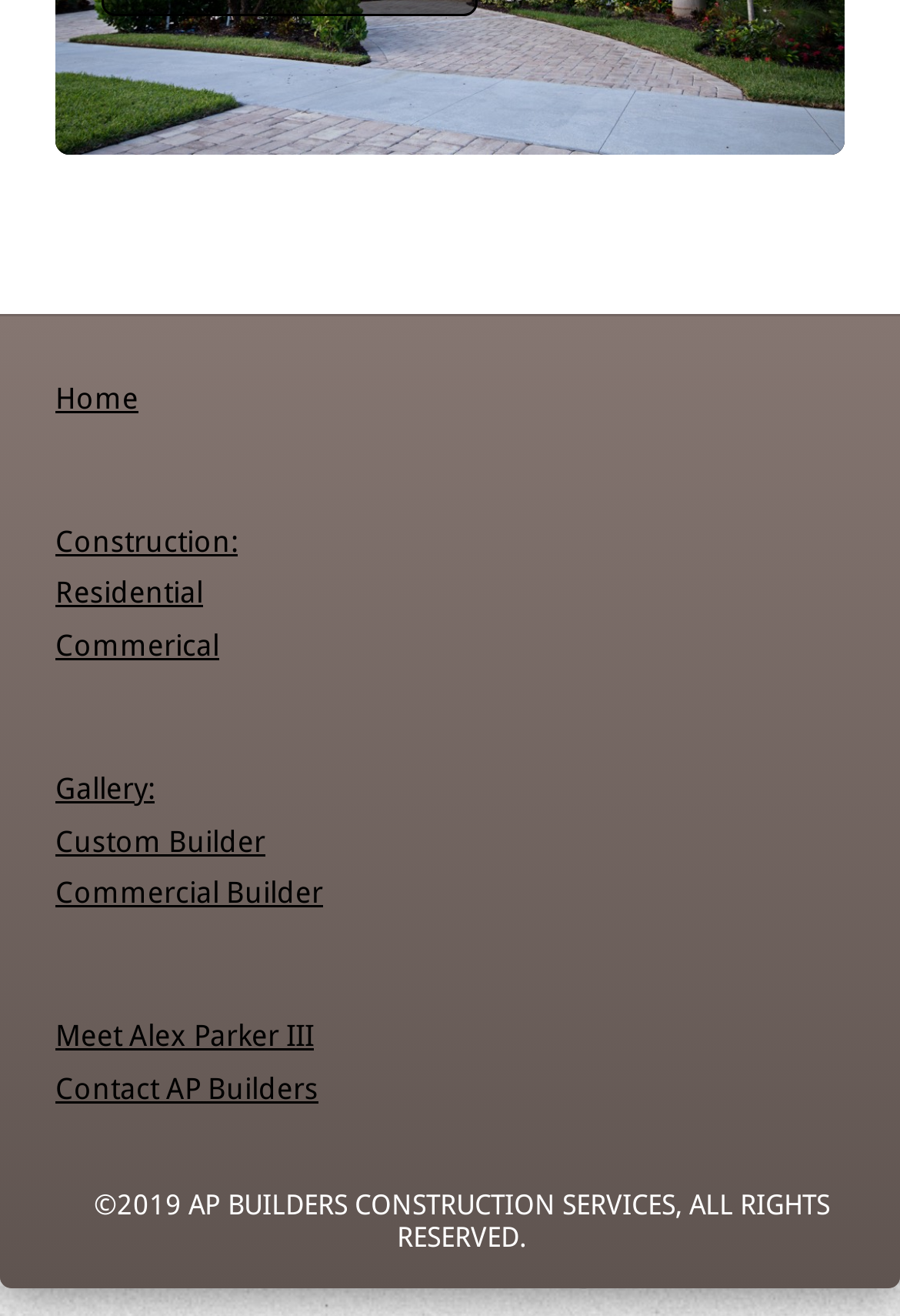Identify the bounding box for the UI element that is described as follows: "Custom Builder".

[0.062, 0.626, 0.295, 0.652]